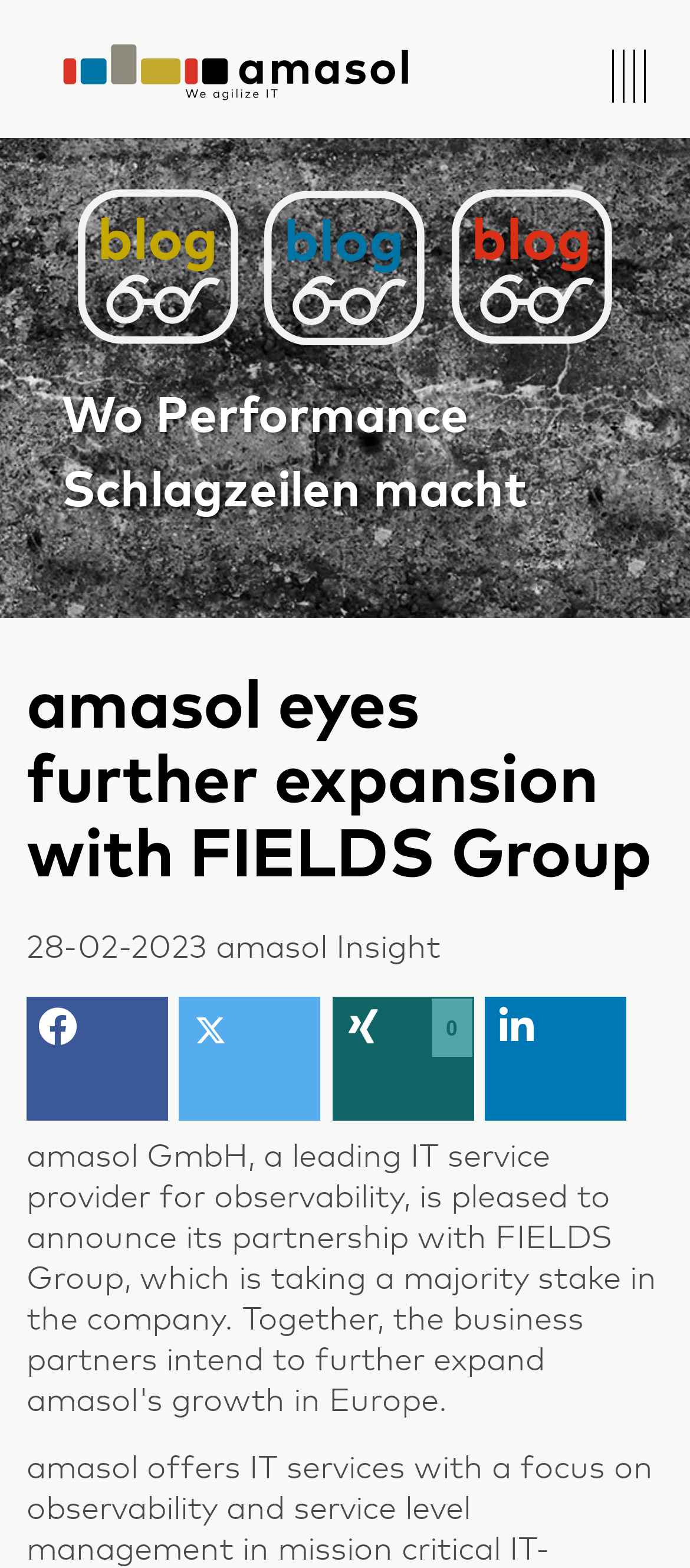Determine the primary headline of the webpage.

amasol eyes further expansion with FIELDS Group